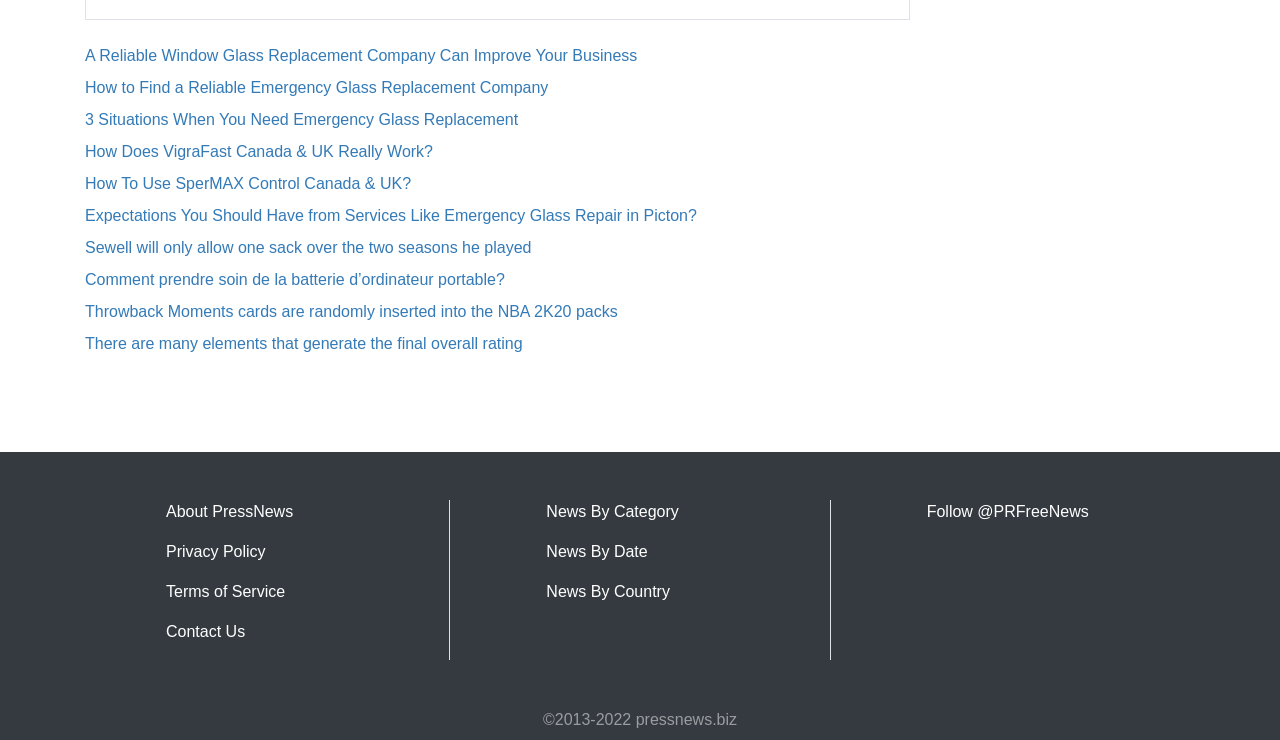Find the bounding box coordinates of the clickable element required to execute the following instruction: "Follow @PRFreeNews". Provide the coordinates as four float numbers between 0 and 1, i.e., [left, top, right, bottom].

[0.724, 0.68, 0.851, 0.703]